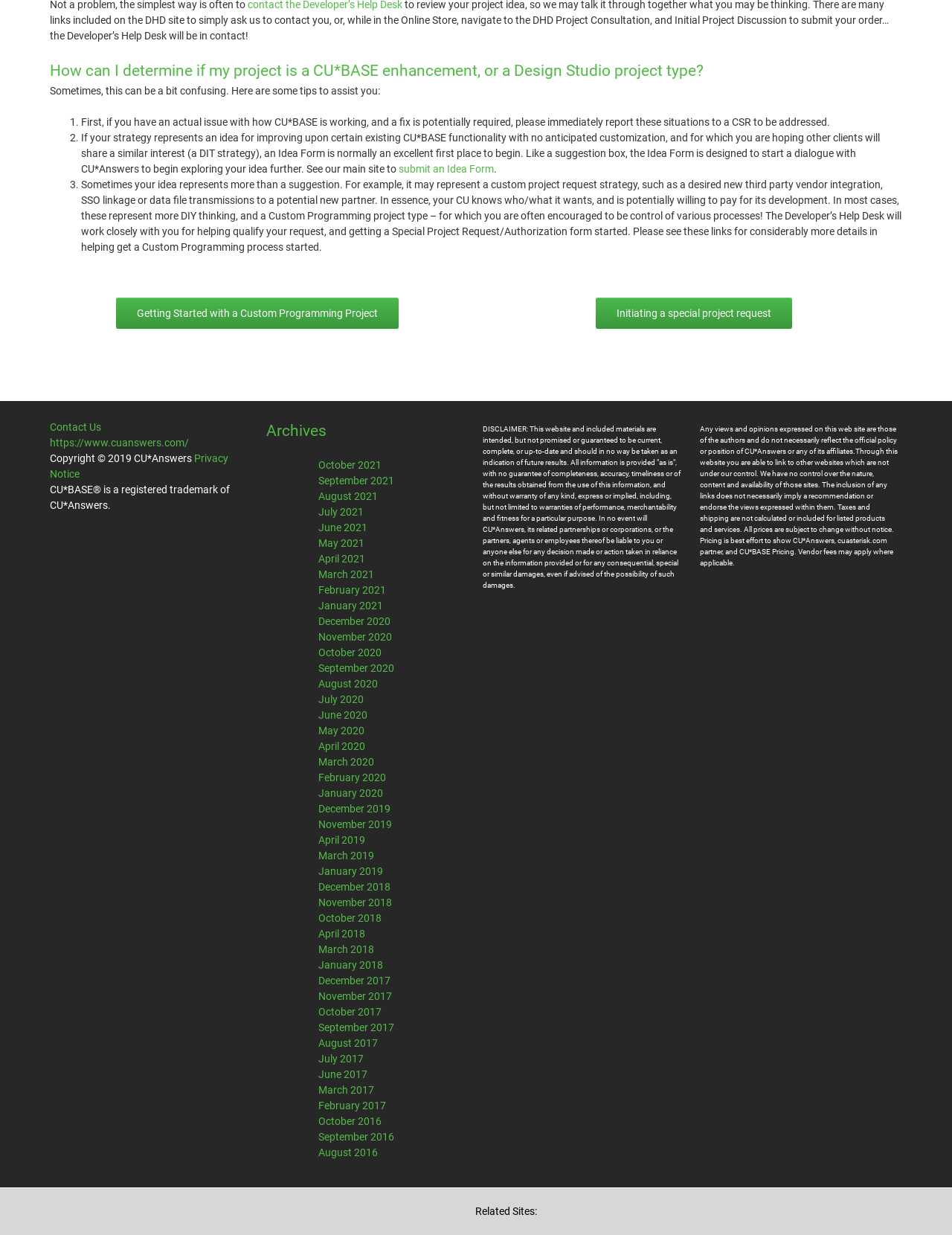Please predict the bounding box coordinates (top-left x, top-left y, bottom-right x, bottom-right y) for the UI element in the screenshot that fits the description: https://www.cuanswers.com/

[0.052, 0.353, 0.198, 0.363]